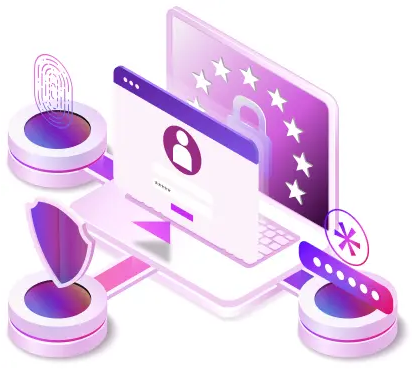What does the fingerprint symbolize?
Provide an in-depth answer to the question, covering all aspects.

The fingerprint symbol surrounding the laptop represents biometric authentication, which is a security measure used to protect digital identities and ensure secure access to online platforms.